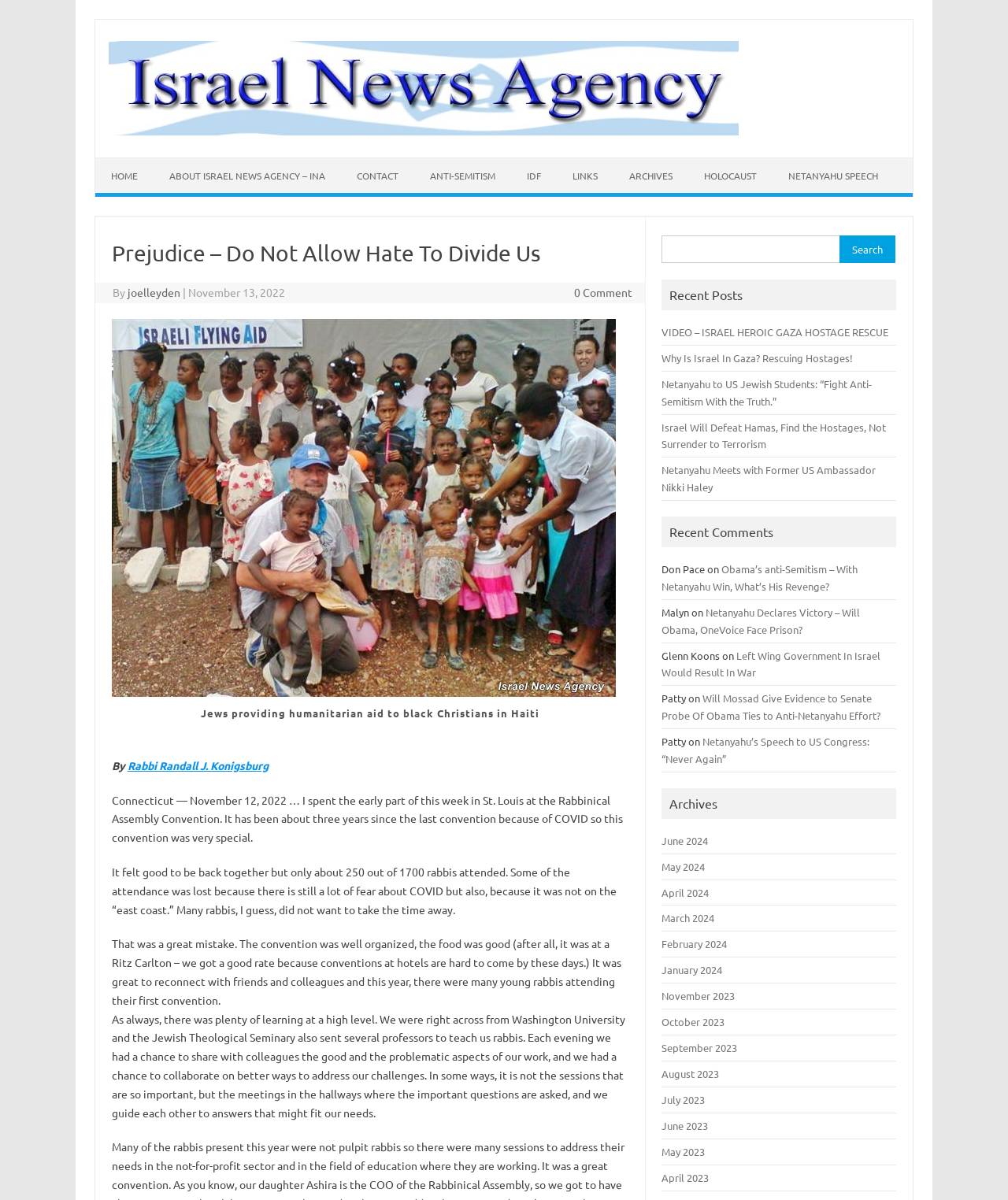Please locate the bounding box coordinates of the element's region that needs to be clicked to follow the instruction: "Click on the 'HOME' link". The bounding box coordinates should be provided as four float numbers between 0 and 1, i.e., [left, top, right, bottom].

None